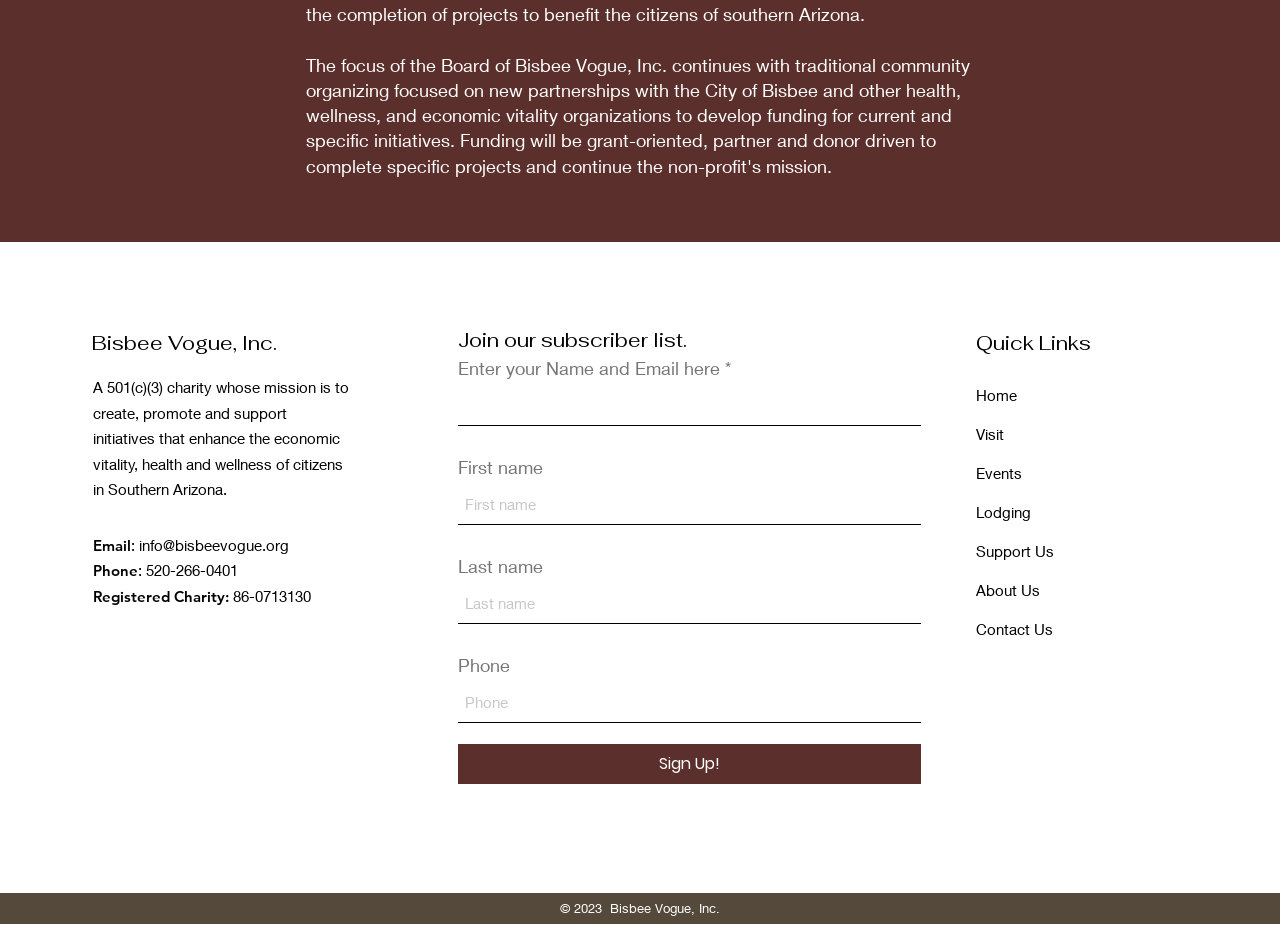What is the year of the copyright statement?
Ensure your answer is thorough and detailed.

The year of the copyright statement can be found at the bottom of the webpage, where it is written as '© 2023' in a static text element.